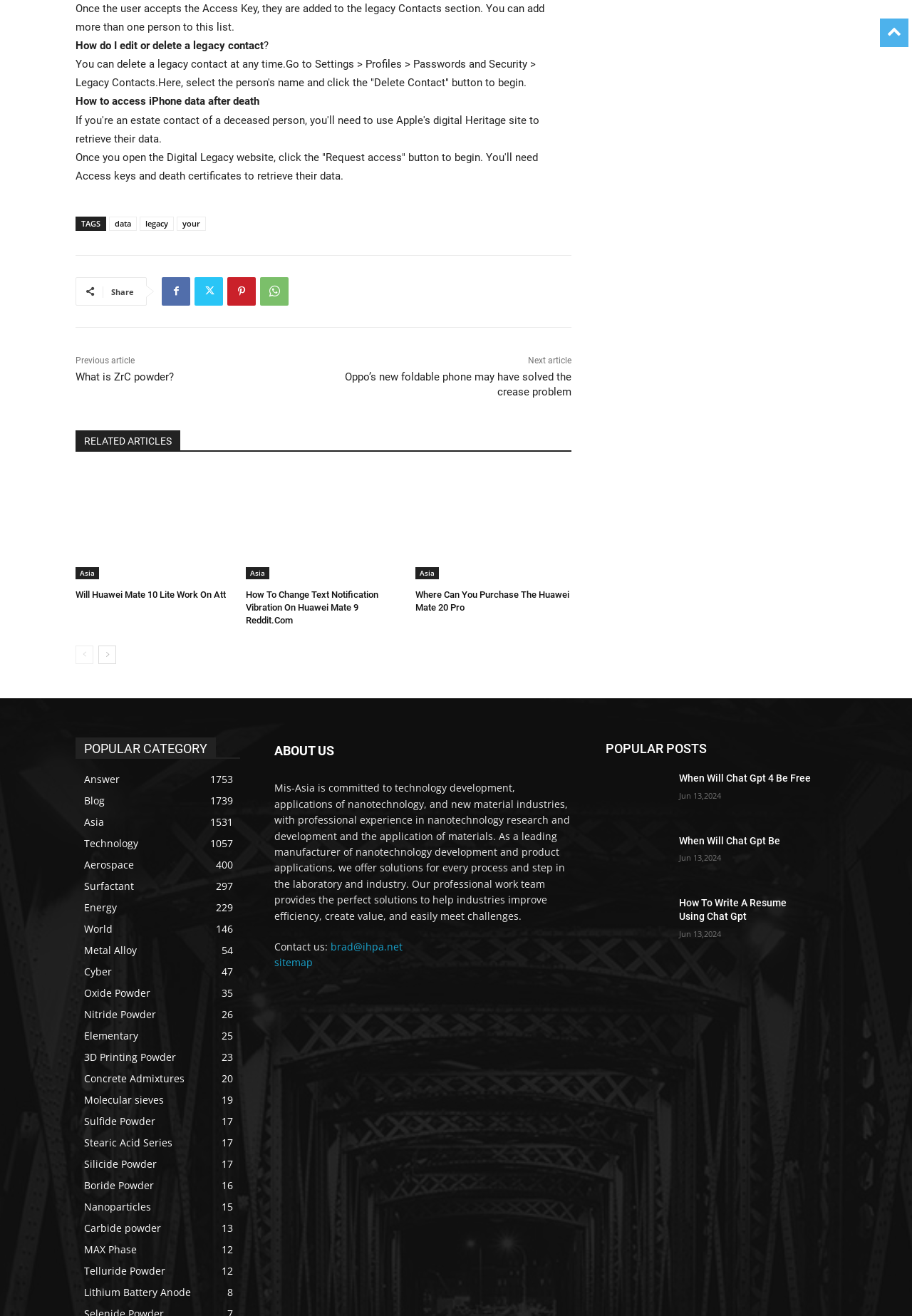Please identify the bounding box coordinates of the element's region that needs to be clicked to fulfill the following instruction: "Click on 'How do I edit or delete a legacy contact'". The bounding box coordinates should consist of four float numbers between 0 and 1, i.e., [left, top, right, bottom].

[0.083, 0.03, 0.289, 0.04]